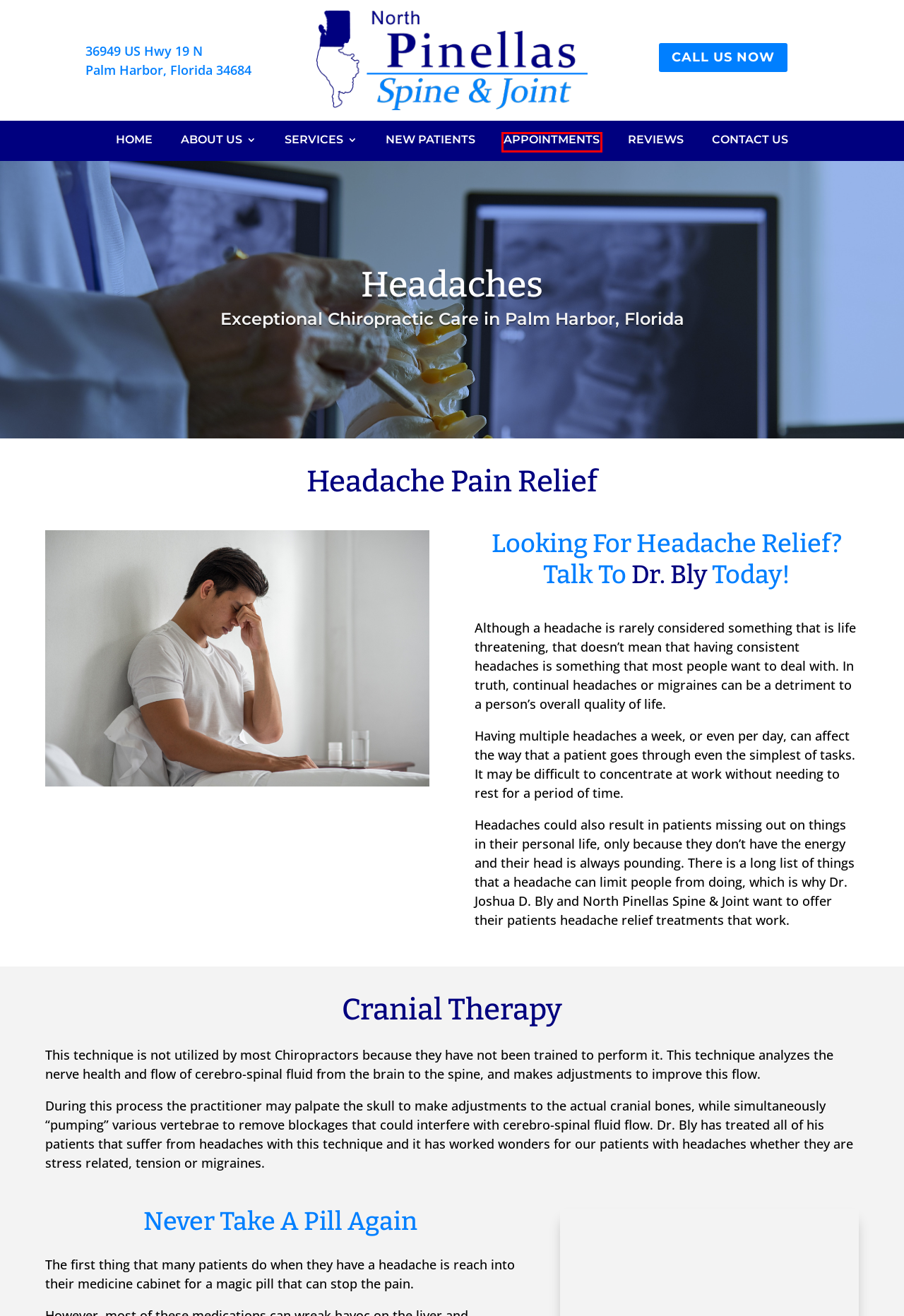Examine the screenshot of a webpage with a red bounding box around a UI element. Your task is to identify the webpage description that best corresponds to the new webpage after clicking the specified element. The given options are:
A. Services - North Pinellas Spine & Joint
B. About Us - North Pinellas Spine & Joint
C. New Patients - North Pinellas Spine & Joint
D. Home - North Pinellas Spine & Joint
E. Appointments - North Pinellas Spine & Joint
F. Contact Us - North Pinellas Spine & Joint
G. Reviews - North Pinellas Spine & Joint
H. Back Pain - North Pinellas Spine & Joint

E